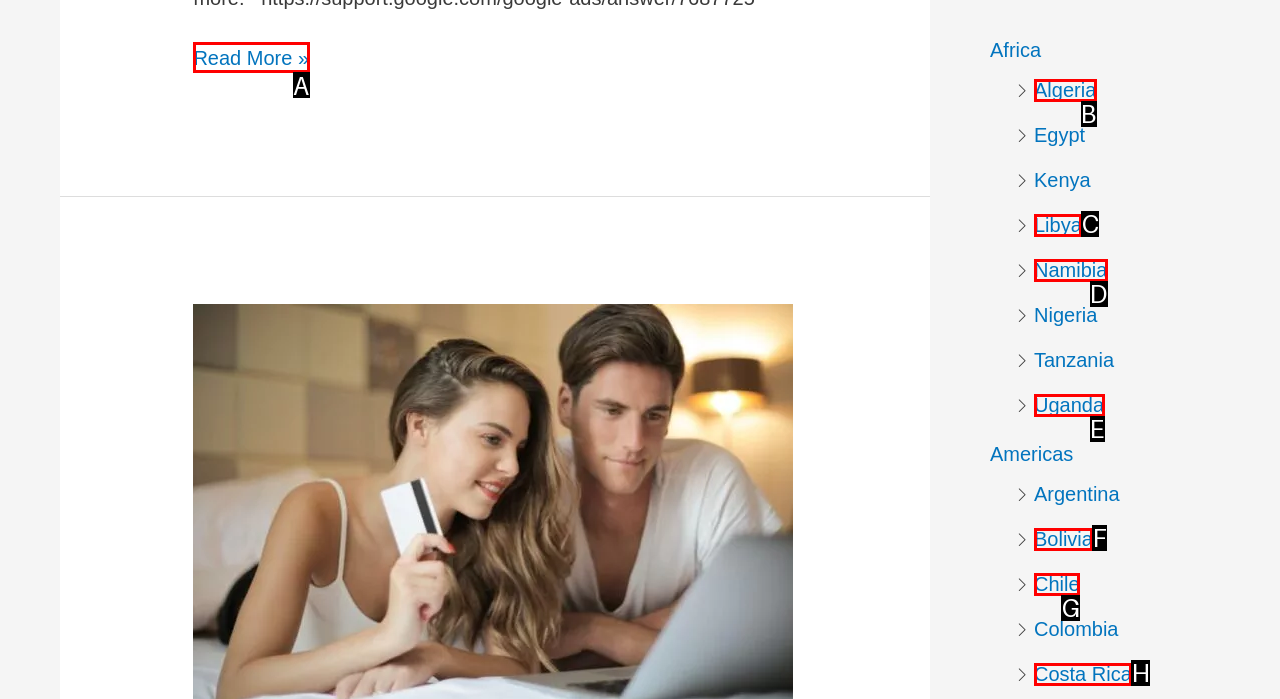Tell me which one HTML element best matches the description: Privacy Policy Read More » Answer with the option's letter from the given choices directly.

A